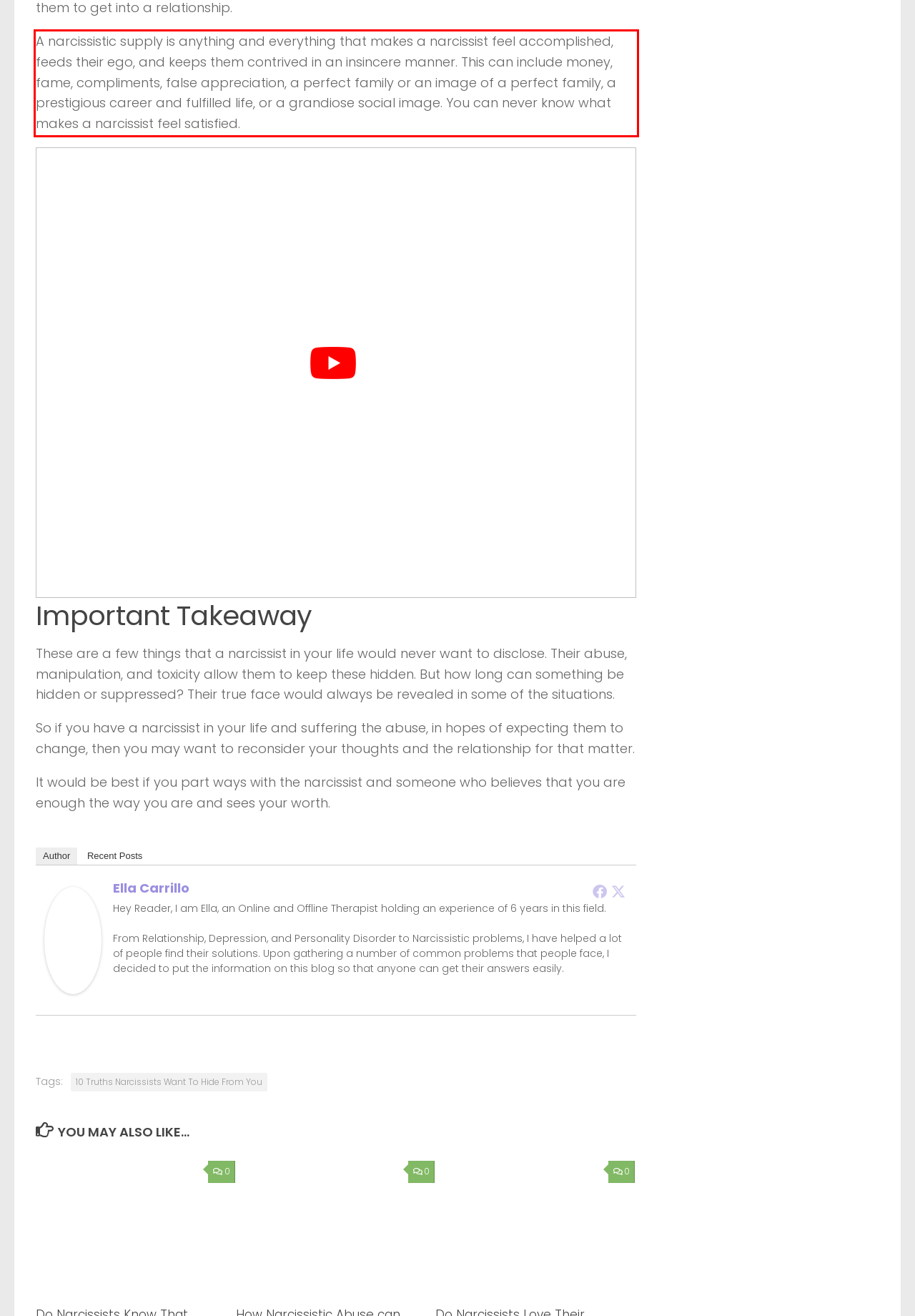Examine the webpage screenshot and use OCR to obtain the text inside the red bounding box.

A narcissistic supply is anything and everything that makes a narcissist feel accomplished, feeds their ego, and keeps them contrived in an insincere manner. This can include money, fame, compliments, false appreciation, a perfect family or an image of a perfect family, a prestigious career and fulfilled life, or a grandiose social image. You can never know what makes a narcissist feel satisfied.